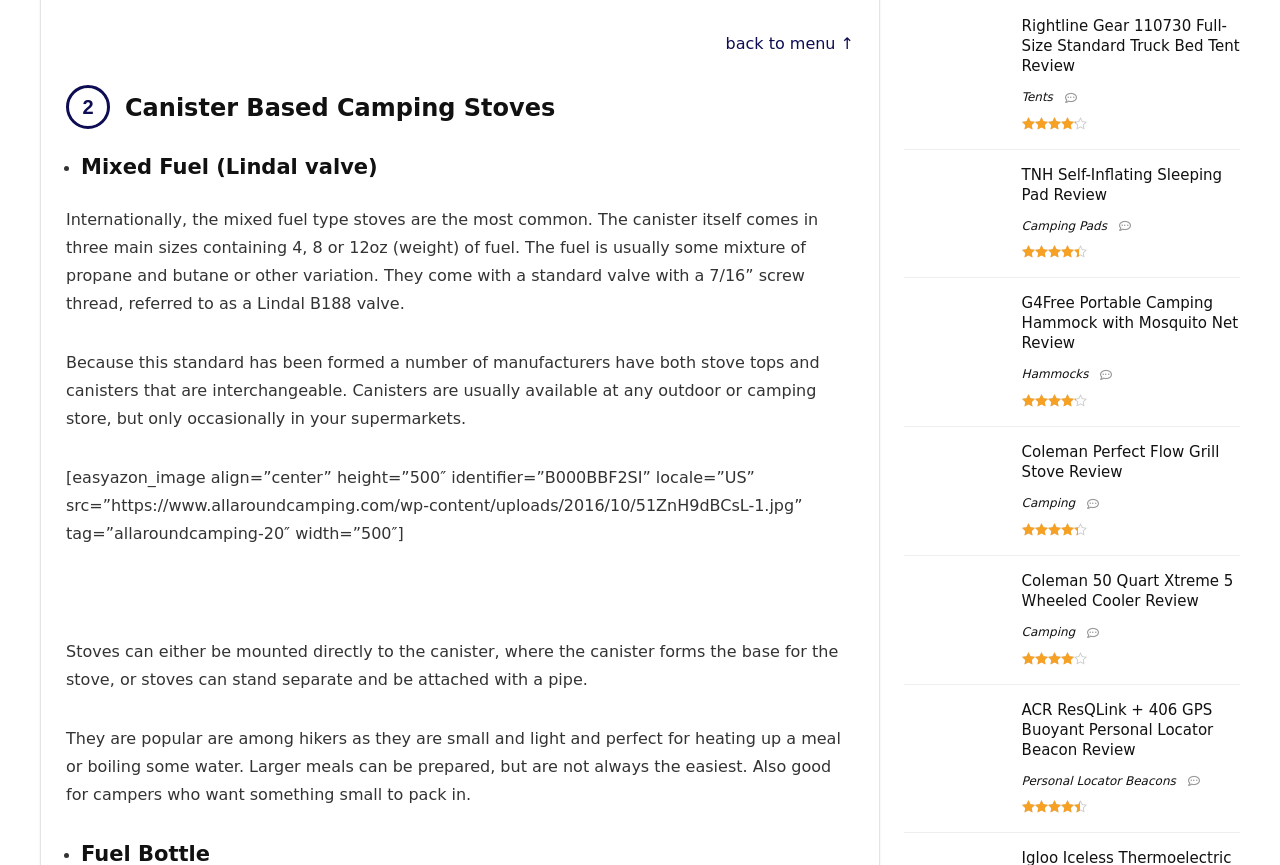How many reviews are listed on the webpage?
Based on the visual information, provide a detailed and comprehensive answer.

There are 7 reviews listed on the webpage, including Rightline Gear 110730 Full-Size Standard Truck Bed Tent Review, TNH Self-Inflating Sleeping Pad Review, and others.